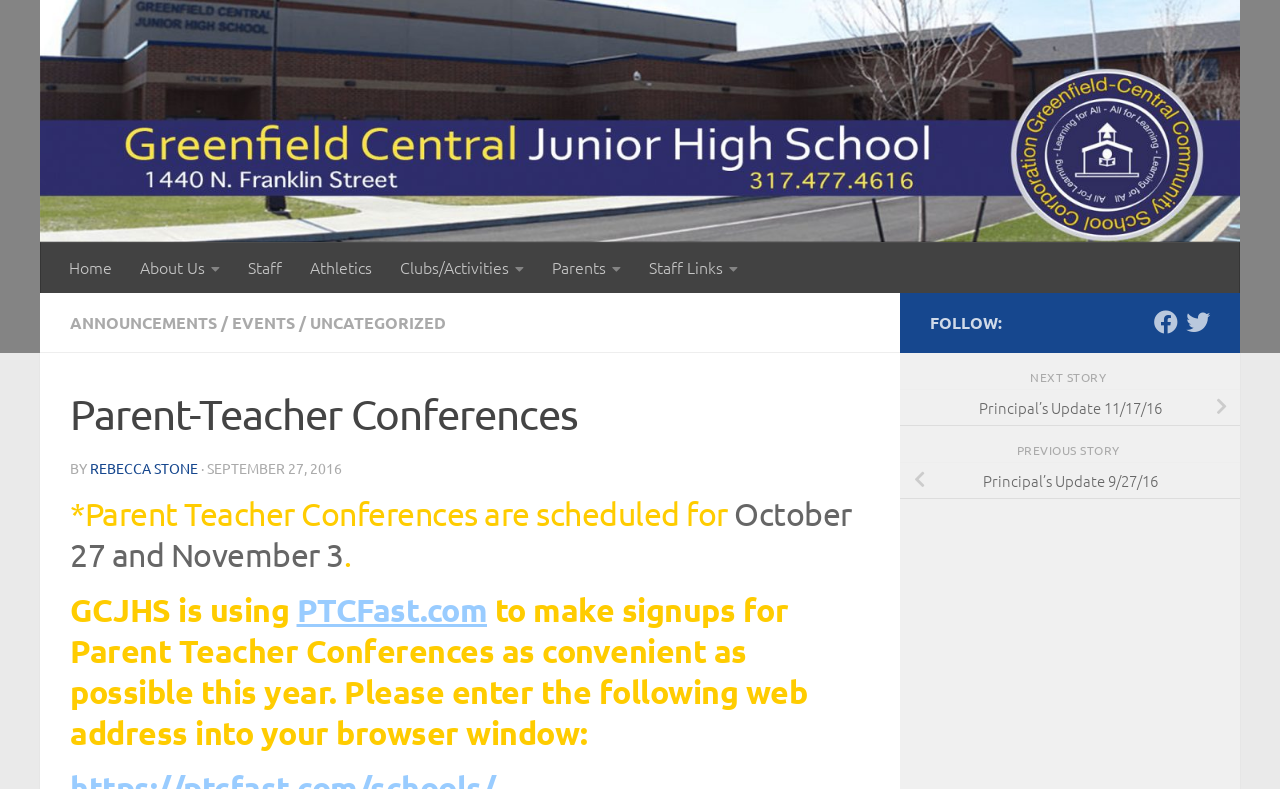Refer to the image and provide an in-depth answer to the question:
How can parents follow the school?

The webpage provides links to 'Follow us on Facebook' and 'Follow us on Twitter', implying that parents can follow the school's updates on these social media platforms.